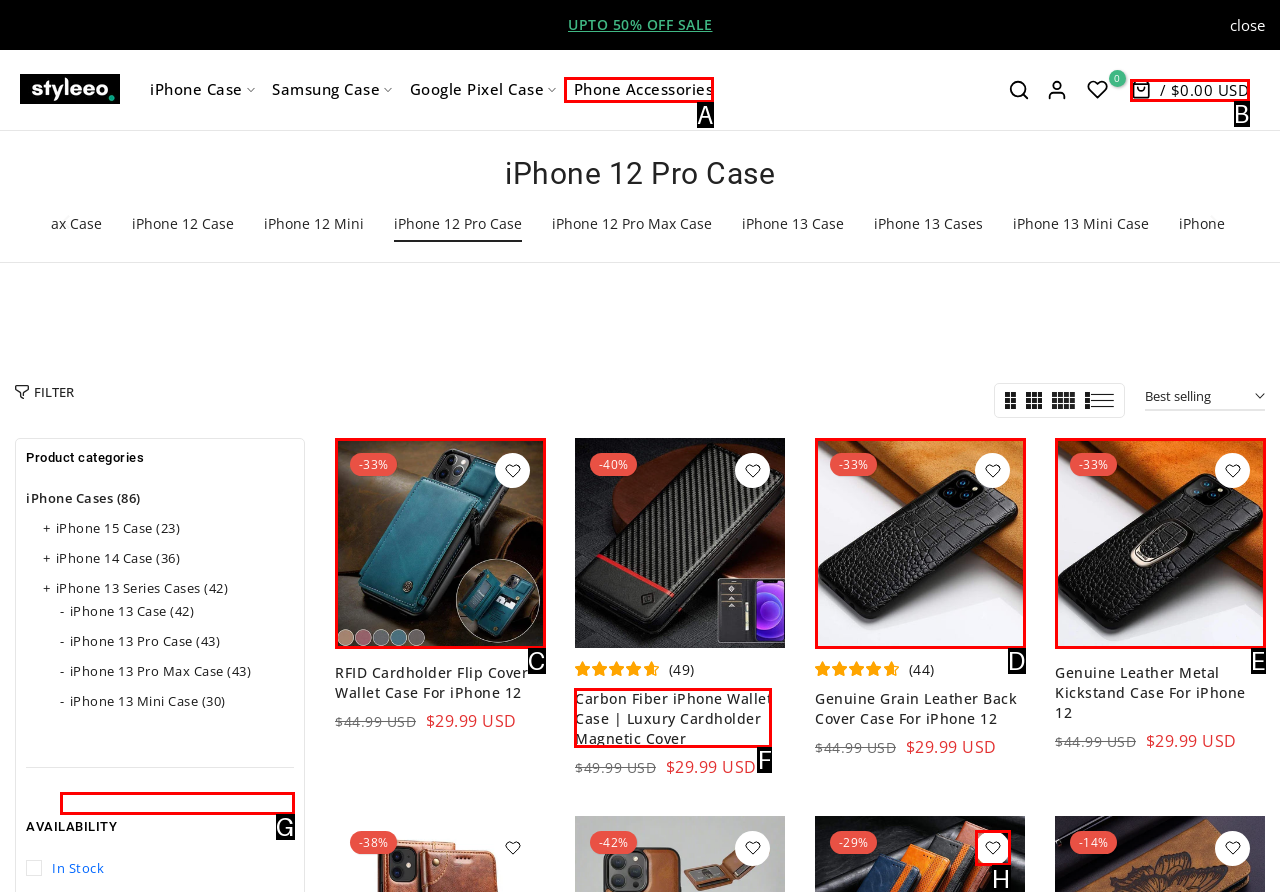Identify the correct HTML element to click for the task: Click on the 'Carbon Fiber iPhone Wallet Case | Luxury Cardholder Magnetic Cover' product. Provide the letter of your choice.

F